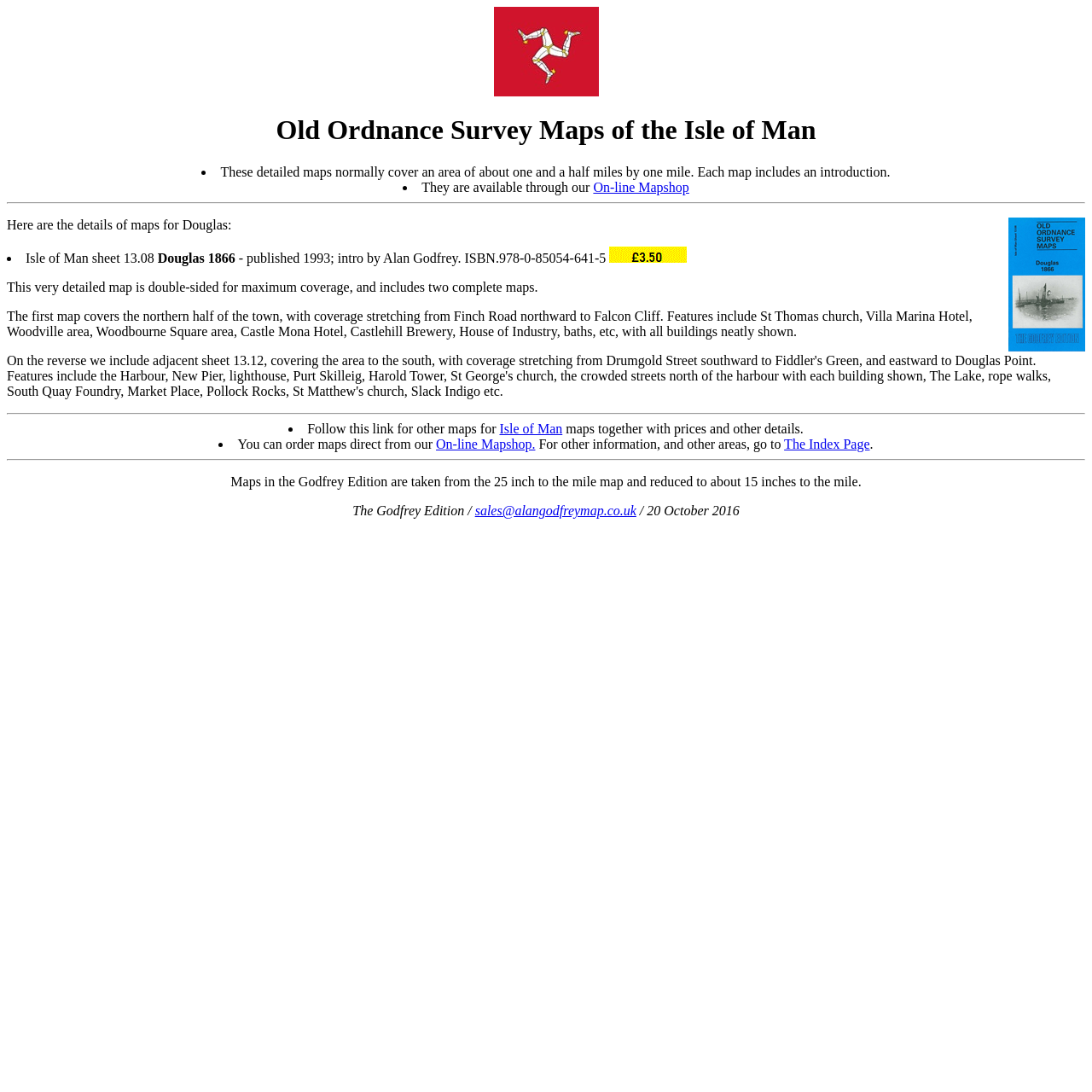What is the coverage area of the first map?
Using the details from the image, give an elaborate explanation to answer the question.

According to the text 'The first map covers the northern half of the town, with coverage stretching from Finch Road northward to Falcon Cliff', the coverage area of the first map is the northern half of the town.